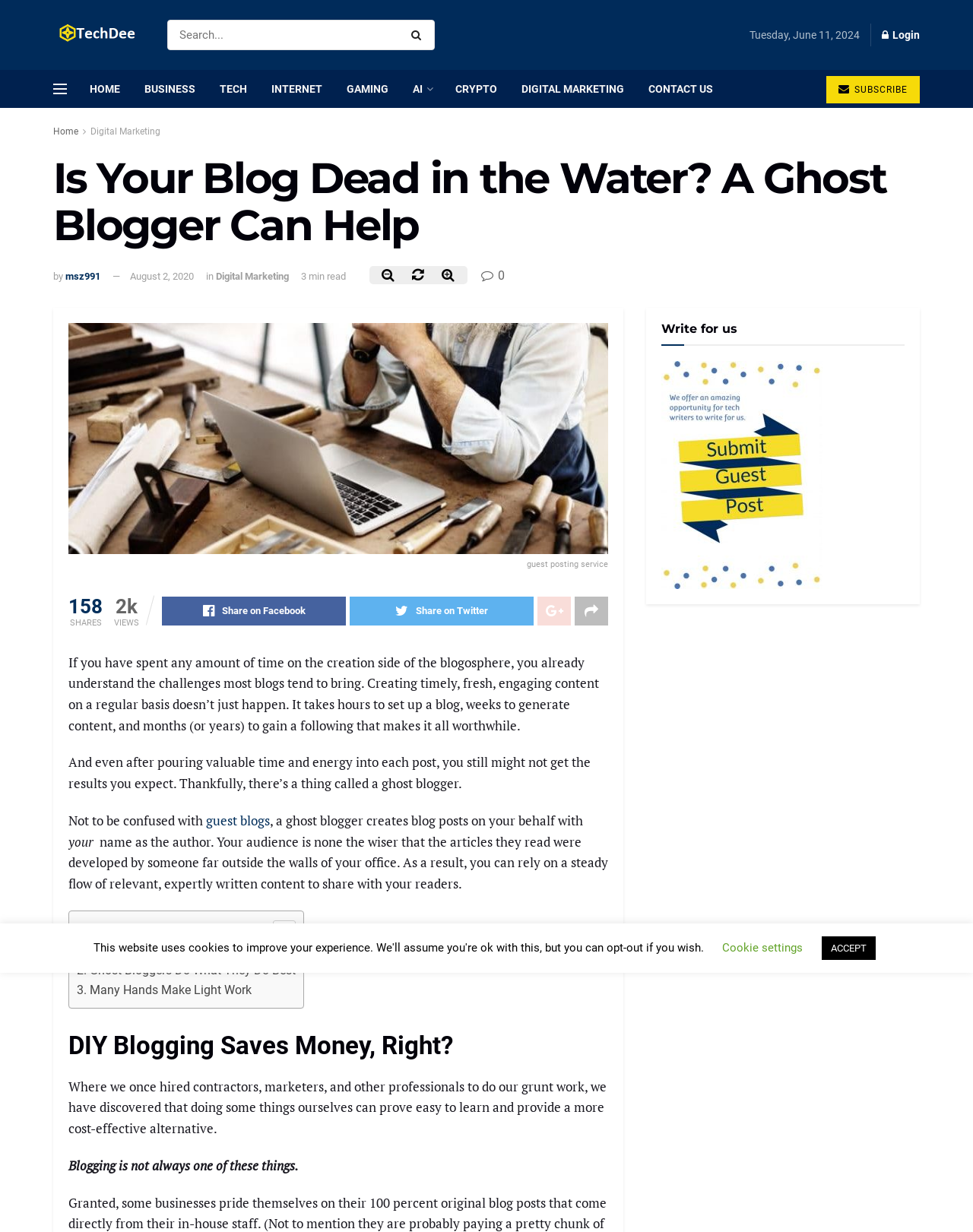Construct a thorough caption encompassing all aspects of the webpage.

This webpage appears to be a blog post titled "Is Your Blog Dead in the Water? A Ghost Blogger Can Help". At the top of the page, there is a header section with a logo "Techdee" on the left, a search bar, and a login button on the right. Below the header, there is a navigation menu with links to various categories such as "HOME", "BUSINESS", "TECH", and more.

The main content of the page is divided into several sections. The first section has a heading with the title of the blog post, followed by a brief introduction to the challenges of blogging. There are also several social media sharing buttons and a link to subscribe to the blog.

The next section appears to be the main article, which discusses the benefits of using a ghost blogger to create content for one's blog. The article is divided into several paragraphs, with headings and subheadings throughout. There are also several links to related topics and a table of contents on the right side of the page.

At the bottom of the page, there is a section with a heading "Write for us" and a link to write for the technology section of the blog. There is also a cookie settings button and an accept button.

Throughout the page, there are several images, including a logo, social media icons, and a image related to the "write for us" section. The overall layout of the page is clean and easy to navigate, with clear headings and concise text.